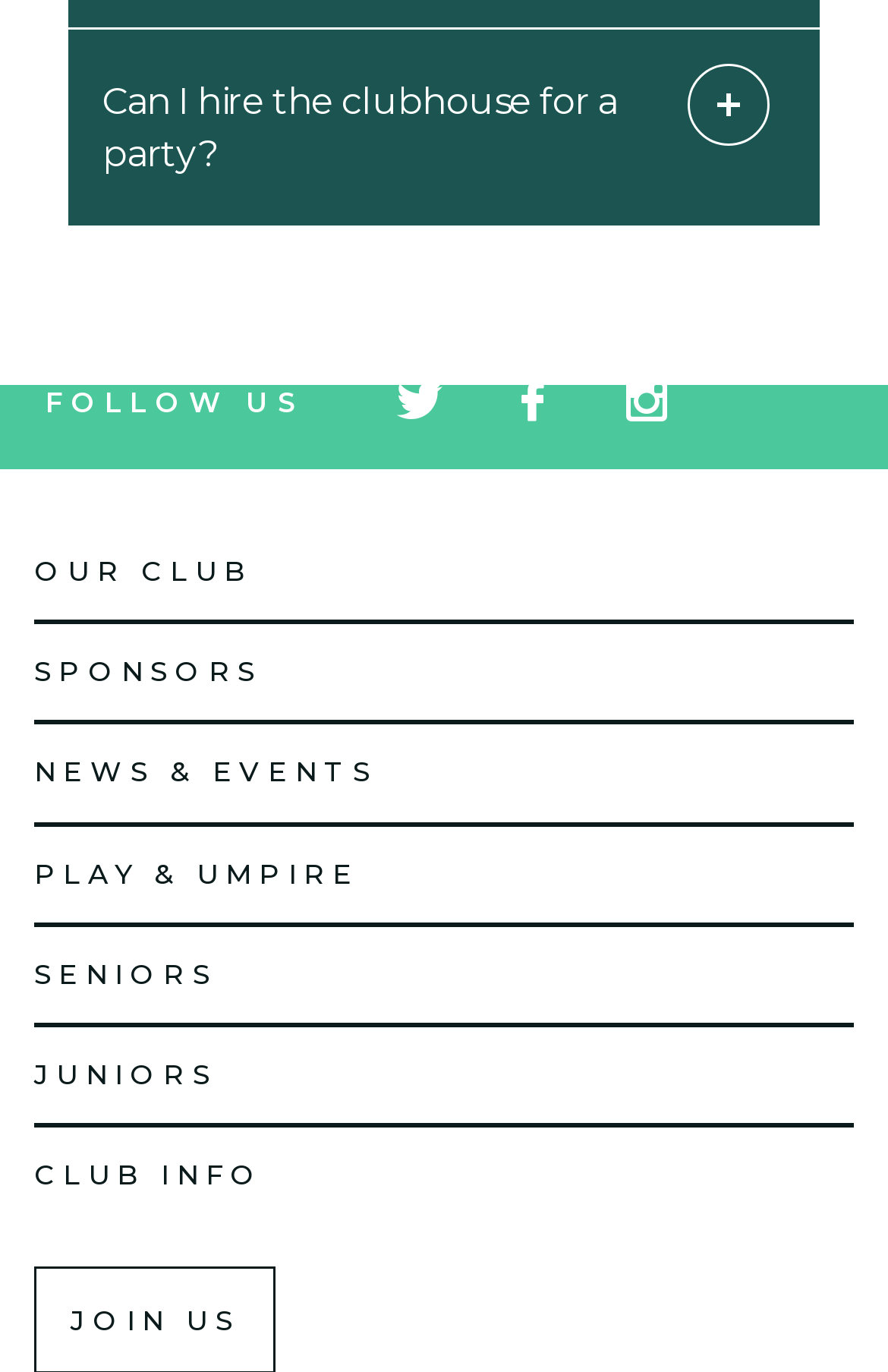Identify the bounding box for the UI element that is described as follows: "News & Events".

[0.038, 0.55, 0.425, 0.575]